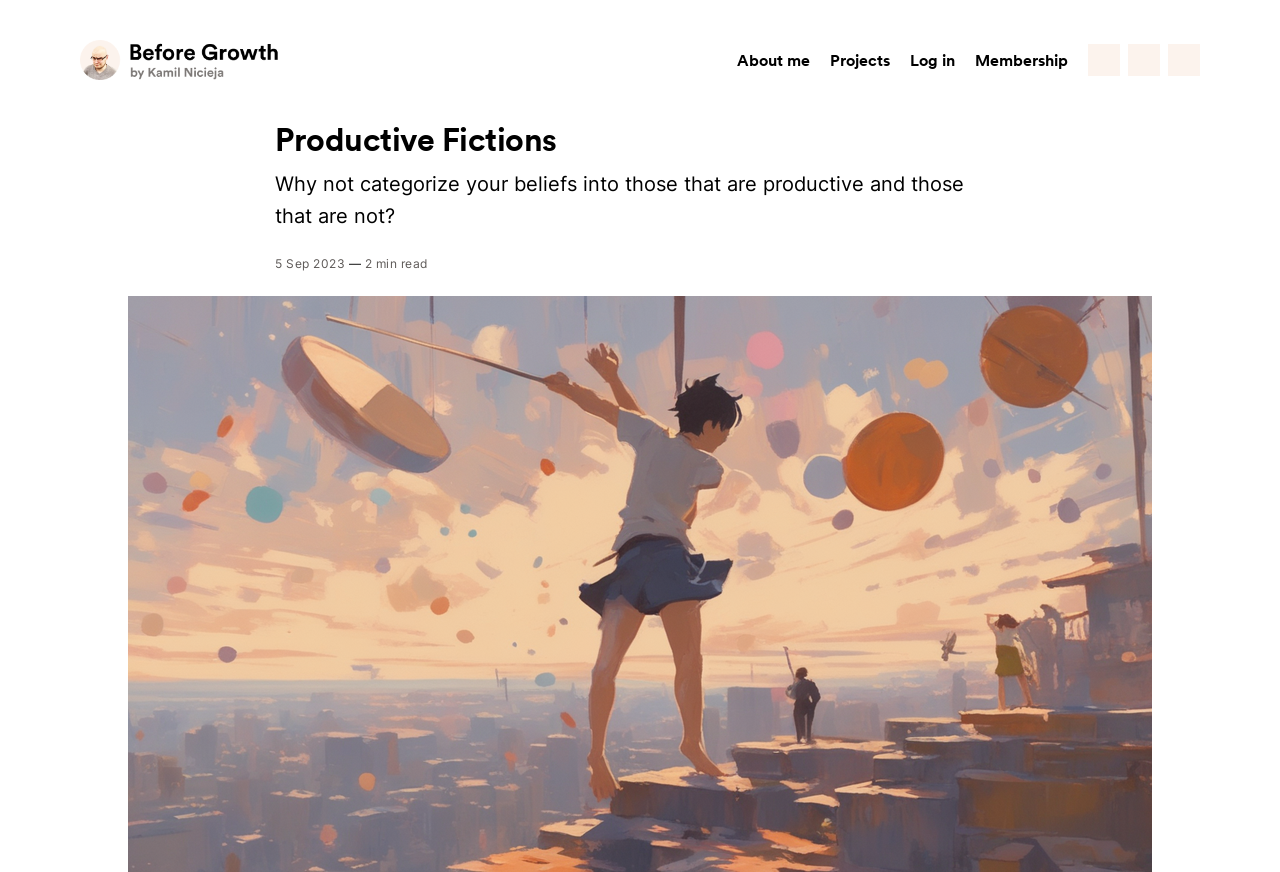Give a one-word or one-phrase response to the question: 
What is the estimated reading time of the article?

2 min